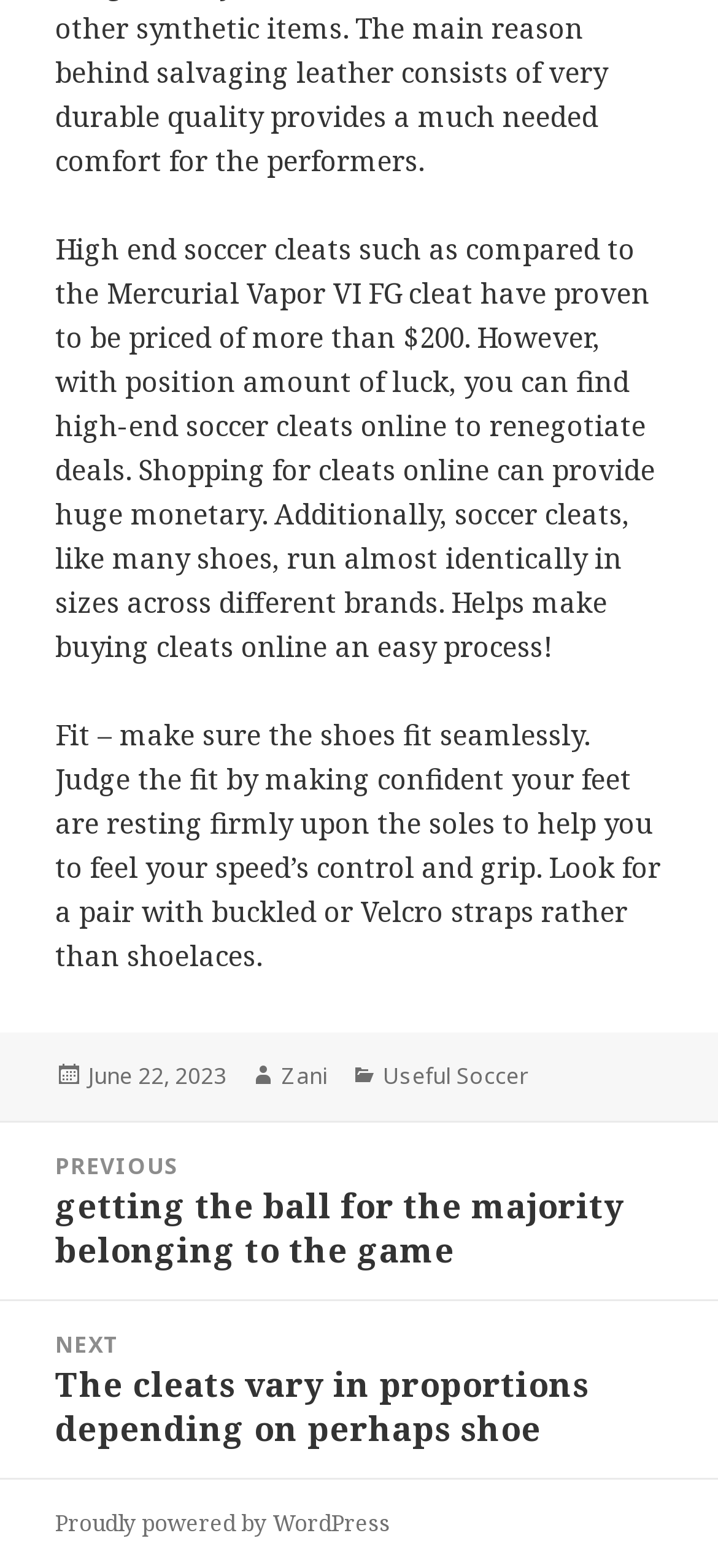What is the date of the post?
Using the information from the image, give a concise answer in one word or a short phrase.

June 22, 2023